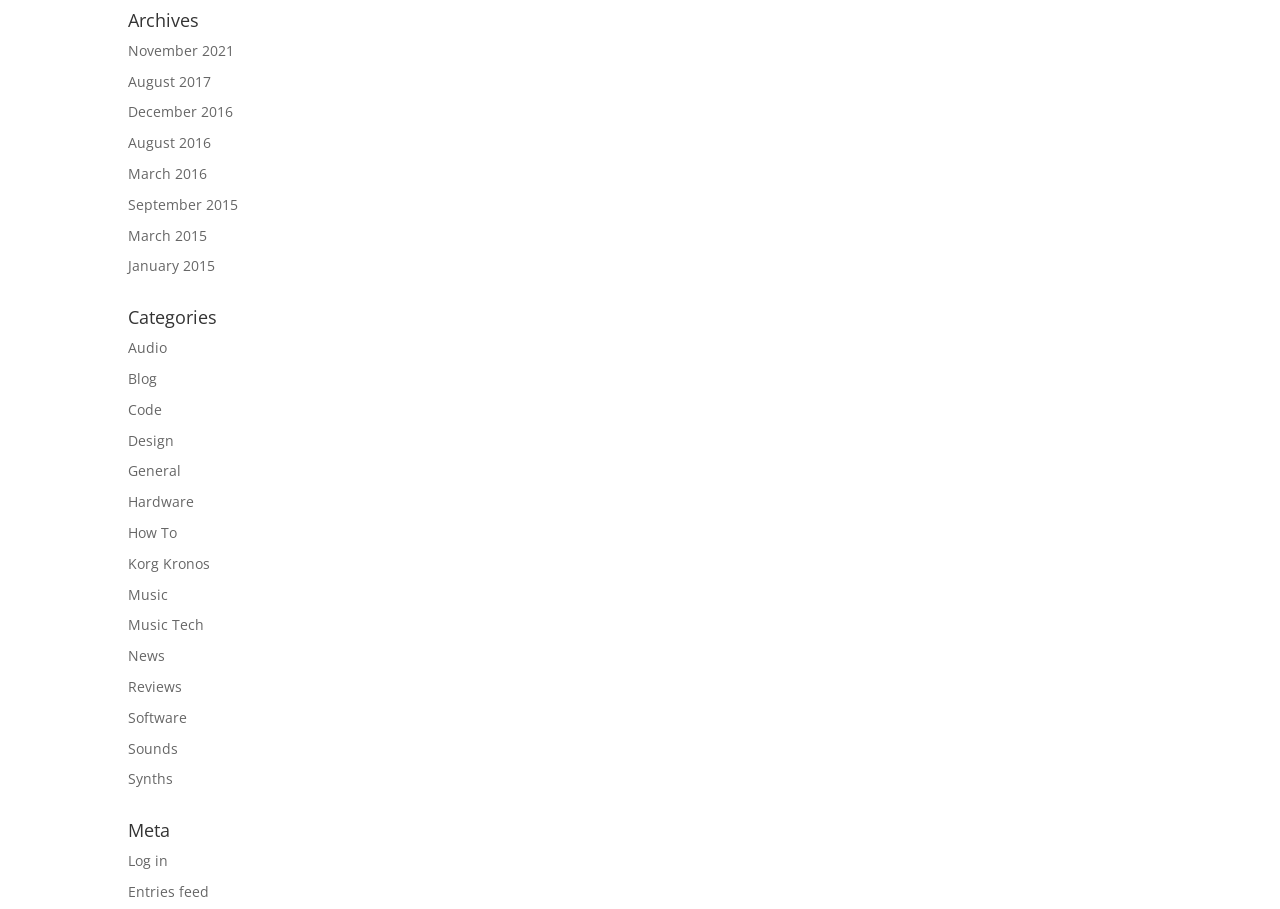Locate the coordinates of the bounding box for the clickable region that fulfills this instruction: "Log in to the website".

[0.1, 0.936, 0.131, 0.957]